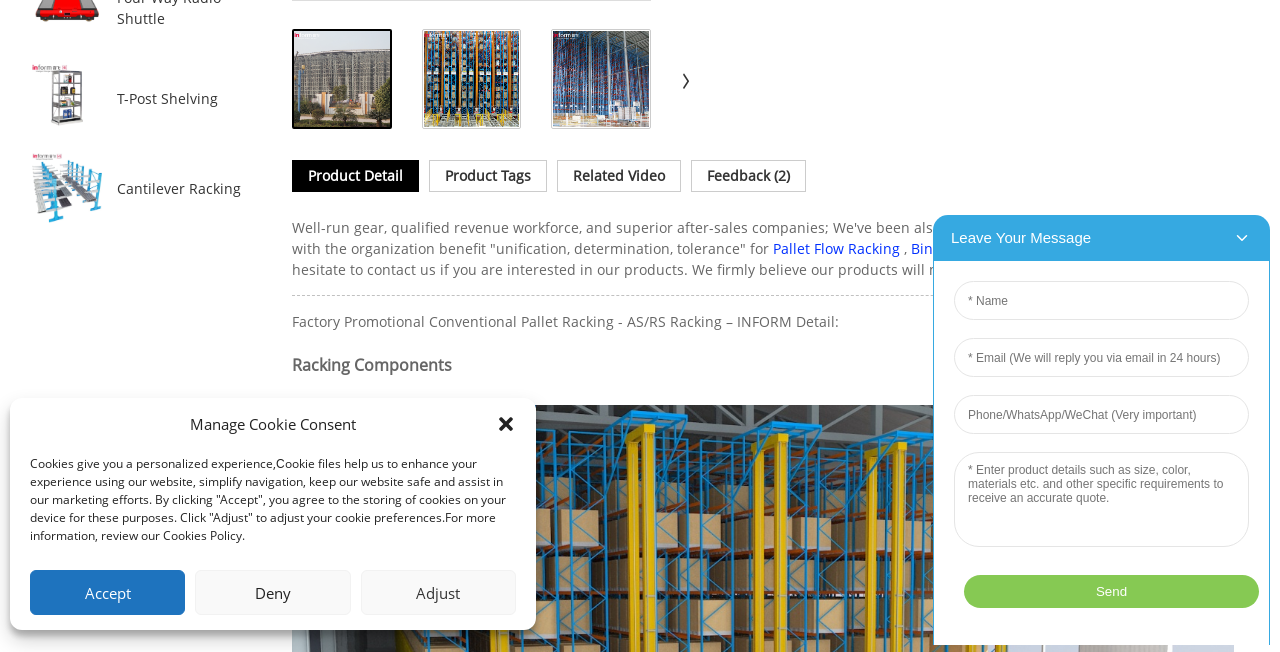Determine the bounding box for the described UI element: "Accept".

[0.023, 0.874, 0.145, 0.943]